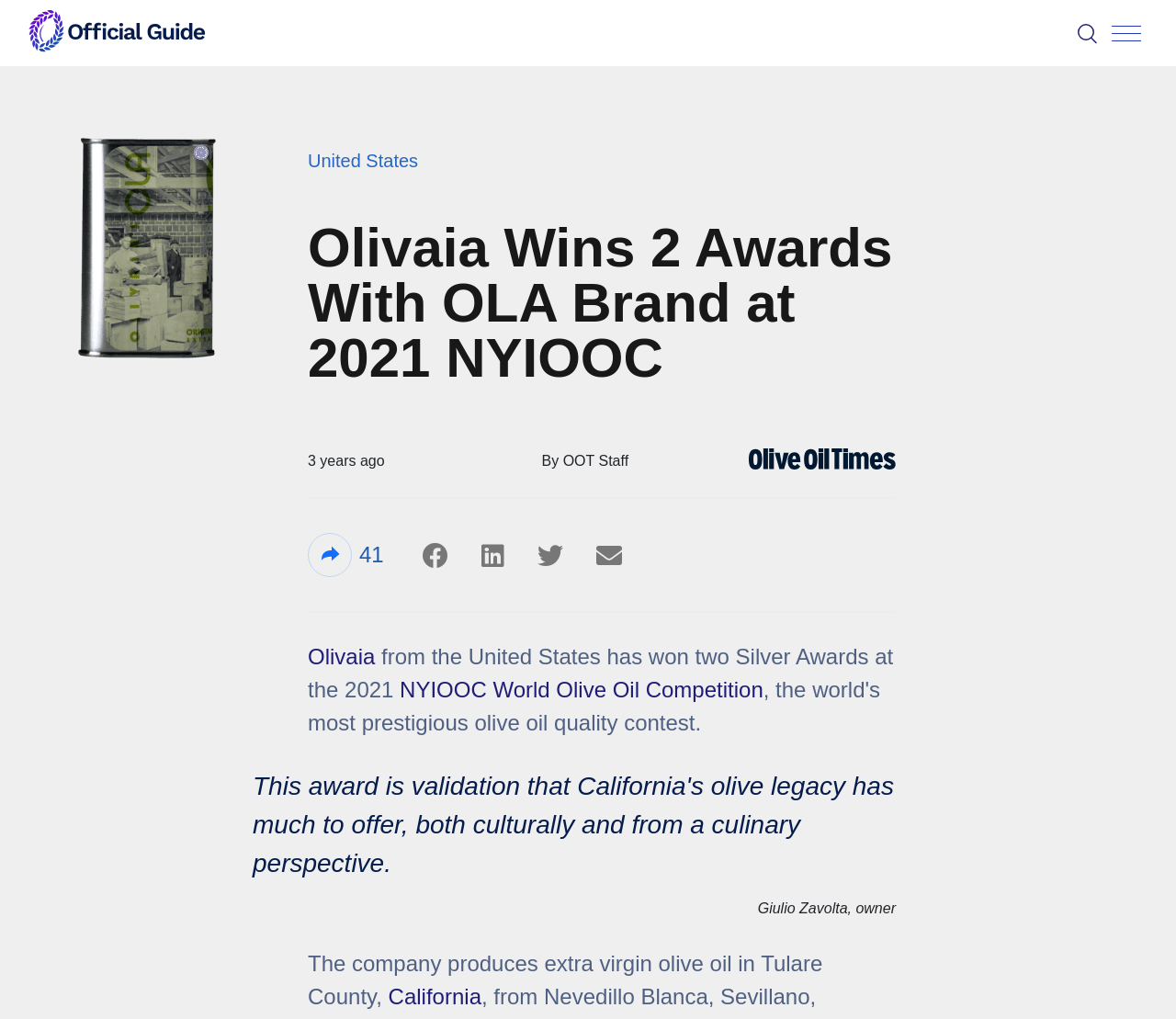Locate the bounding box coordinates of the clickable region to complete the following instruction: "Search for olive oil."

[0.91, 0.014, 0.939, 0.05]